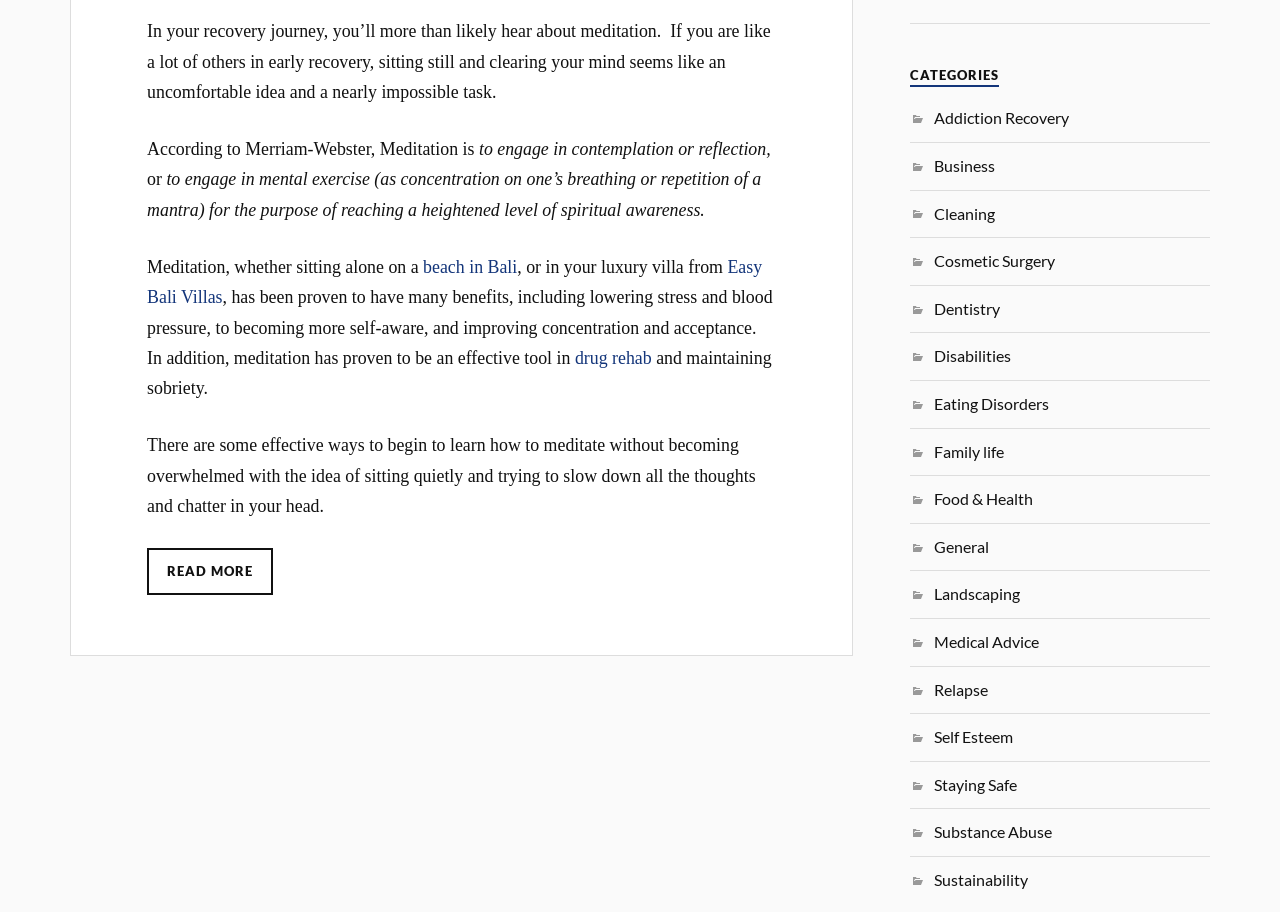For the element described, predict the bounding box coordinates as (top-left x, top-left y, bottom-right x, bottom-right y). All values should be between 0 and 1. Element description: drug rehab

[0.449, 0.381, 0.509, 0.403]